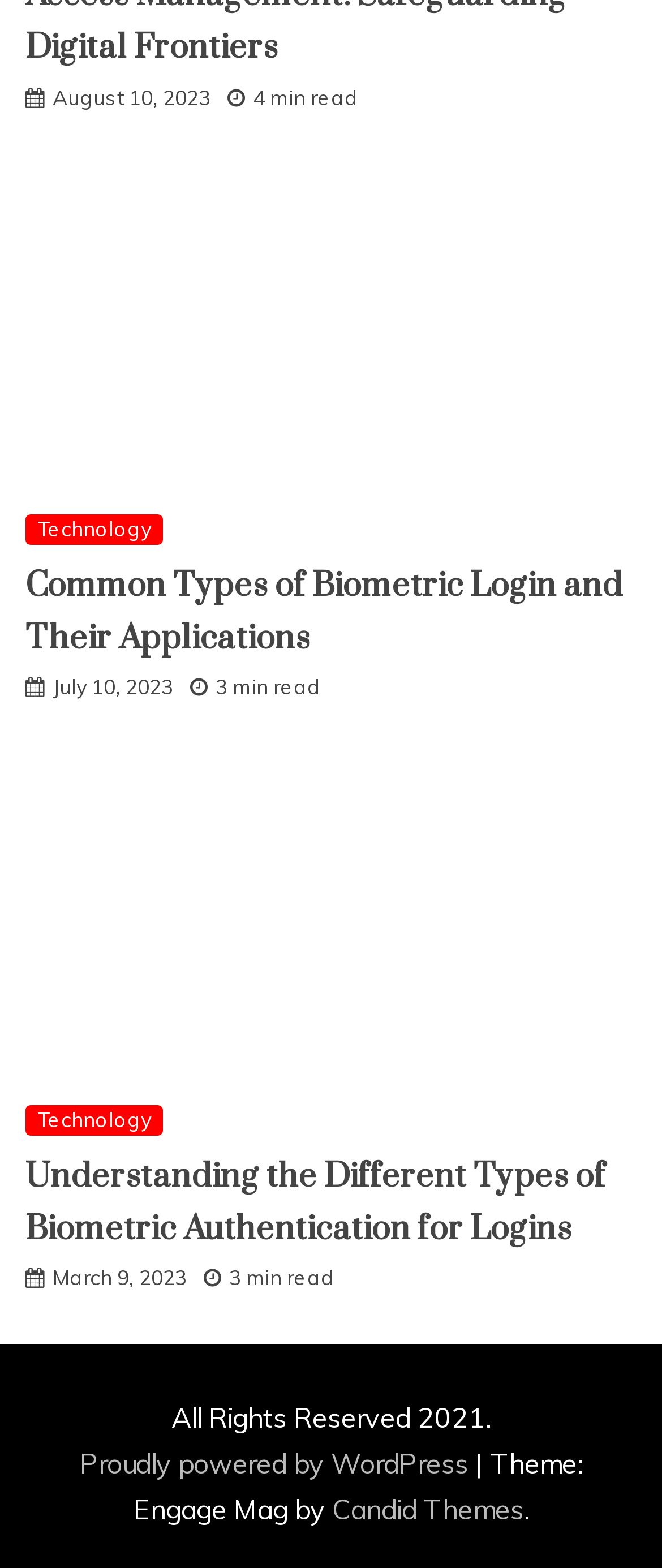Show the bounding box coordinates for the element that needs to be clicked to execute the following instruction: "View the technology category". Provide the coordinates in the form of four float numbers between 0 and 1, i.e., [left, top, right, bottom].

[0.038, 0.328, 0.246, 0.348]